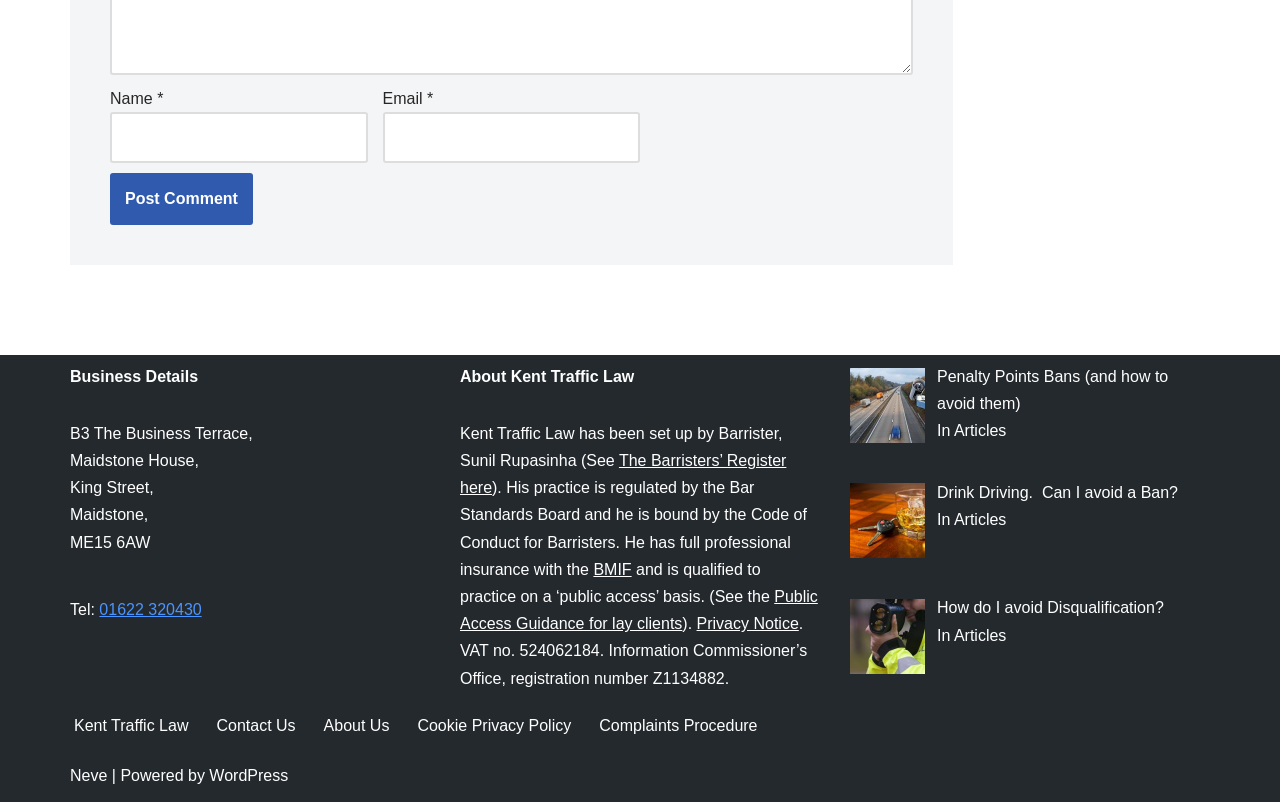Please find the bounding box coordinates of the section that needs to be clicked to achieve this instruction: "Call the phone number".

[0.078, 0.749, 0.158, 0.77]